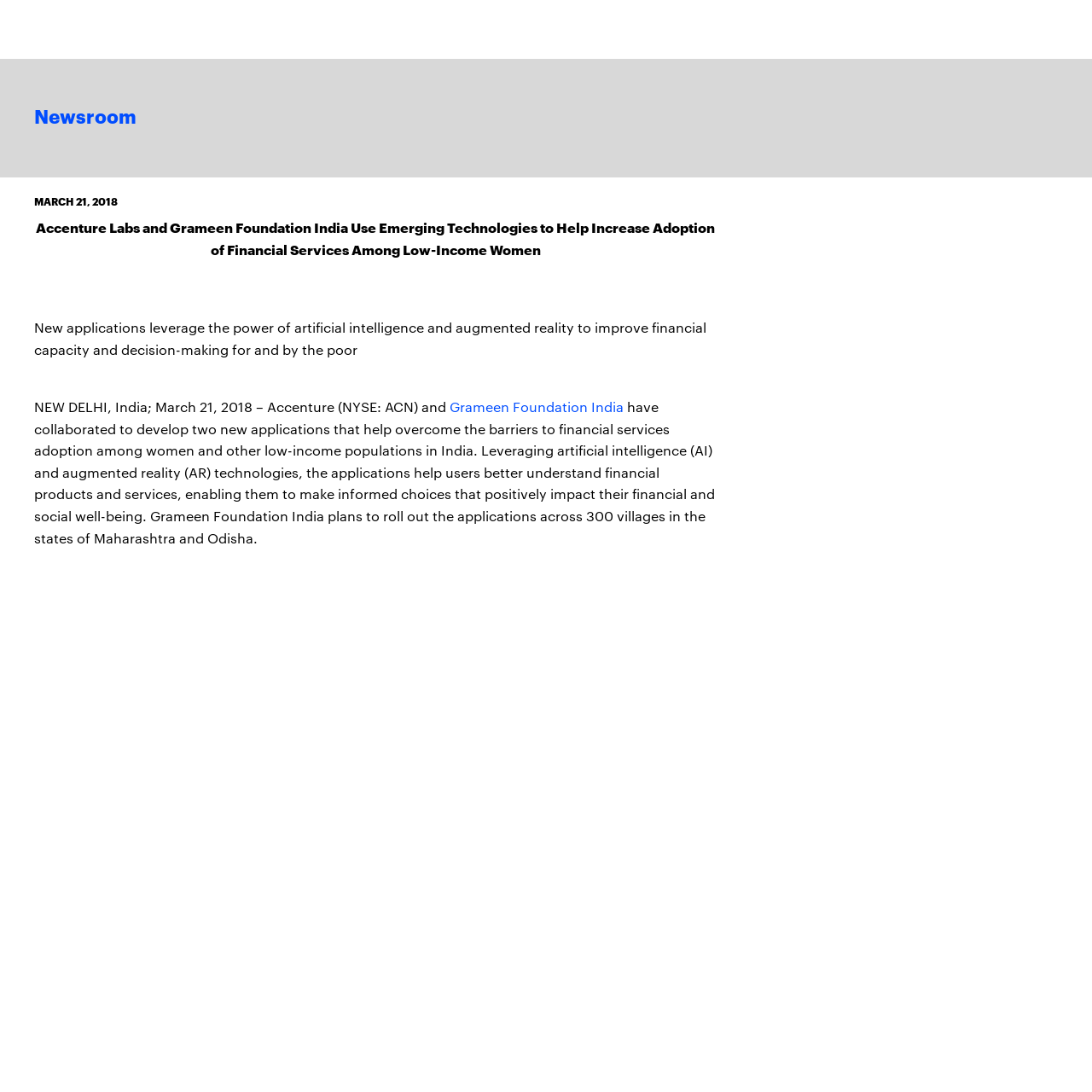Refer to the image and provide an in-depth answer to the question:
What technologies are used to improve financial capacity?

I found the technologies used to improve financial capacity by looking at the StaticText element with the text 'Leveraging artificial intelligence (AI) and augmented reality (AR) technologies...' which is located in the middle of the webpage.